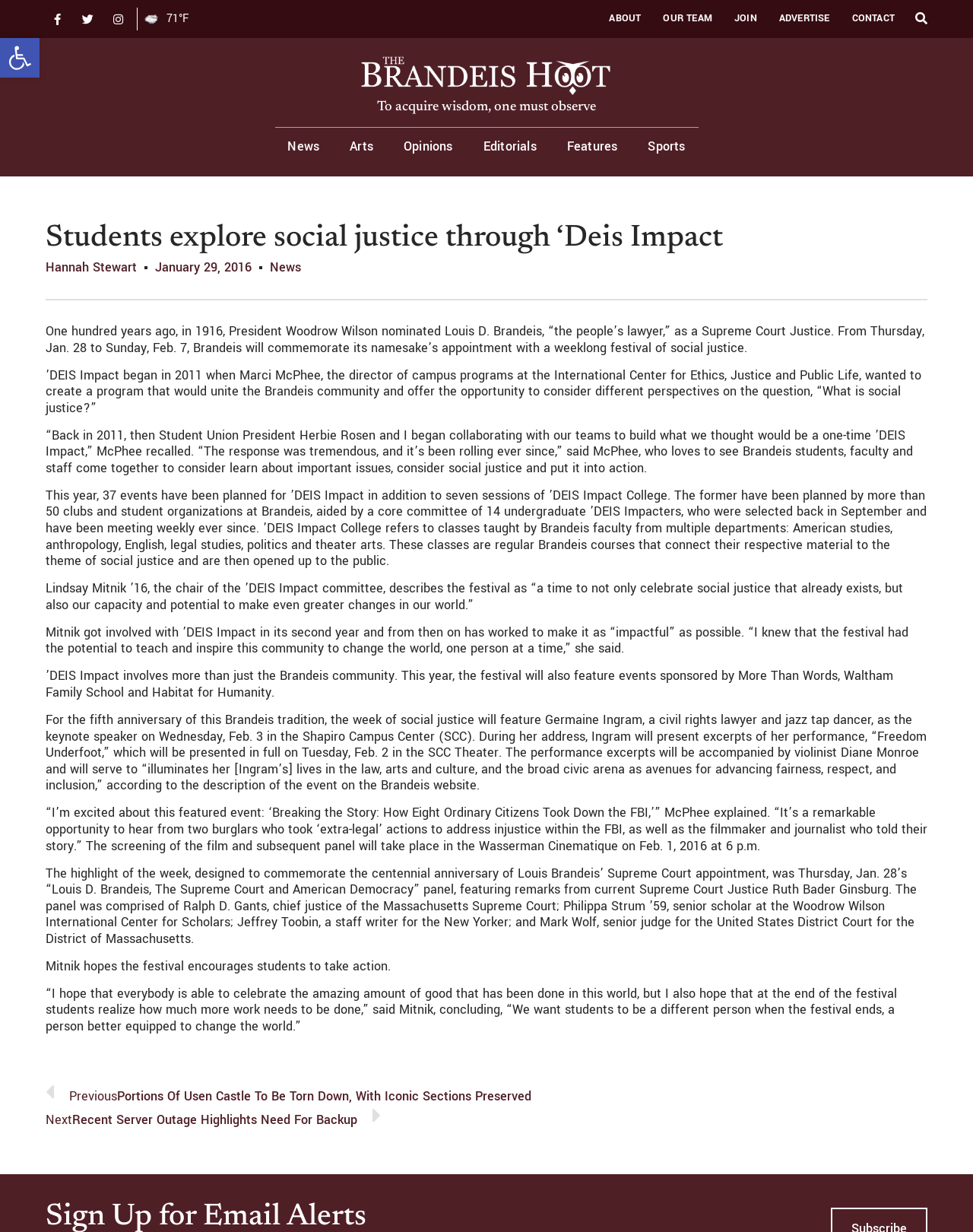Based on the element description "Our Team", predict the bounding box coordinates of the UI element.

[0.68, 0.011, 0.734, 0.02]